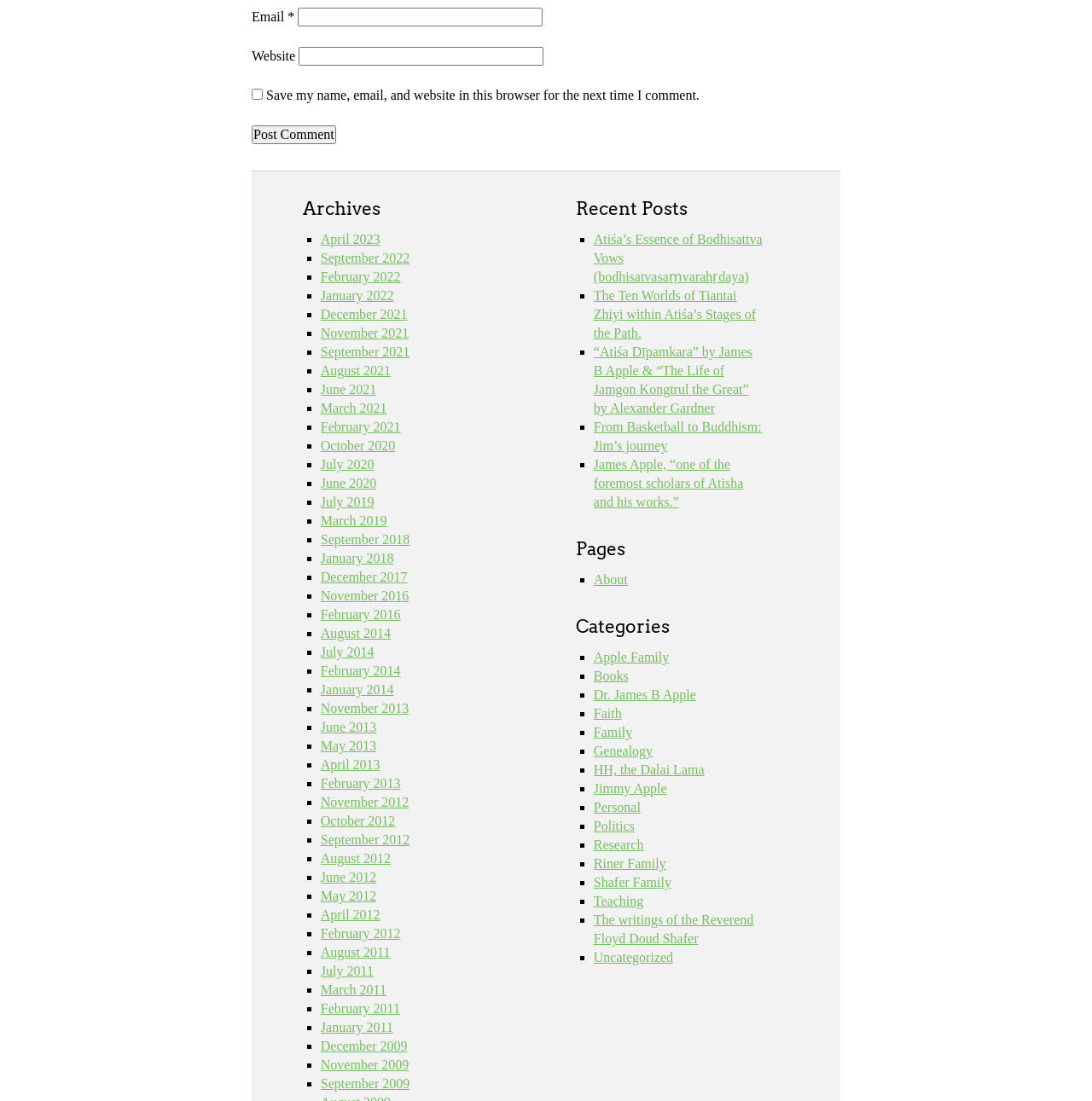Locate the bounding box coordinates of the region to be clicked to comply with the following instruction: "Enter email address". The coordinates must be four float numbers between 0 and 1, in the form [left, top, right, bottom].

[0.273, 0.007, 0.497, 0.024]